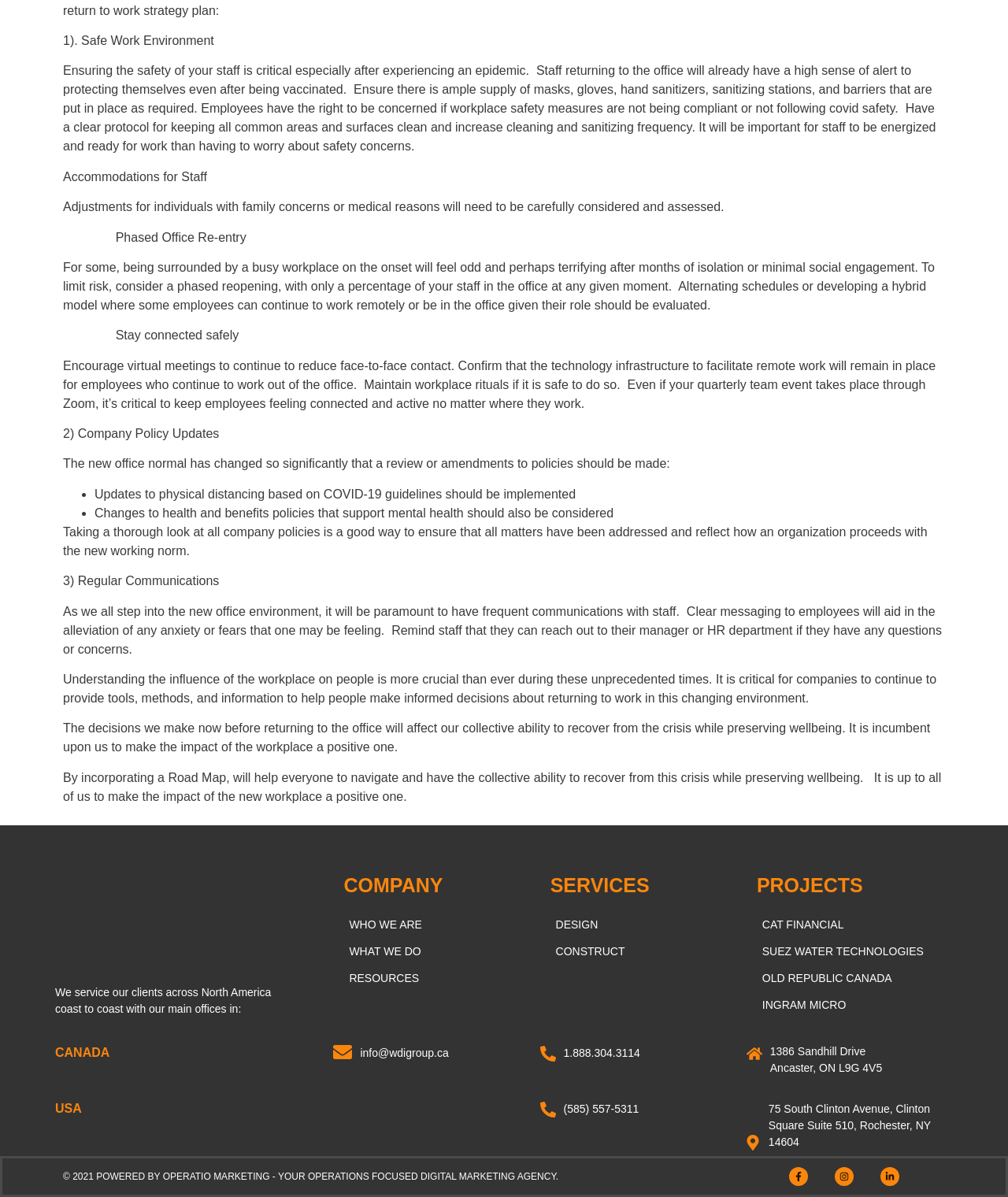Please provide a comprehensive answer to the question based on the screenshot: What is the purpose of a phased office re-entry?

According to the webpage, a phased office re-entry is suggested to limit the risk of overwhelming employees who have been working remotely or in isolation for an extended period. This approach allows companies to gradually introduce employees back into the office environment, reducing the likelihood of anxiety or discomfort.